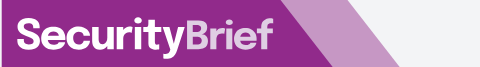Who is the target audience of the platform?
Craft a detailed and extensive response to the question.

The caption states that the platform is dedicated to providing critical information for Chief Information Security Officers (CISOs) and cybersecurity decision-makers in the Asia-Pacific region, which clearly identifies the target audience of the platform.